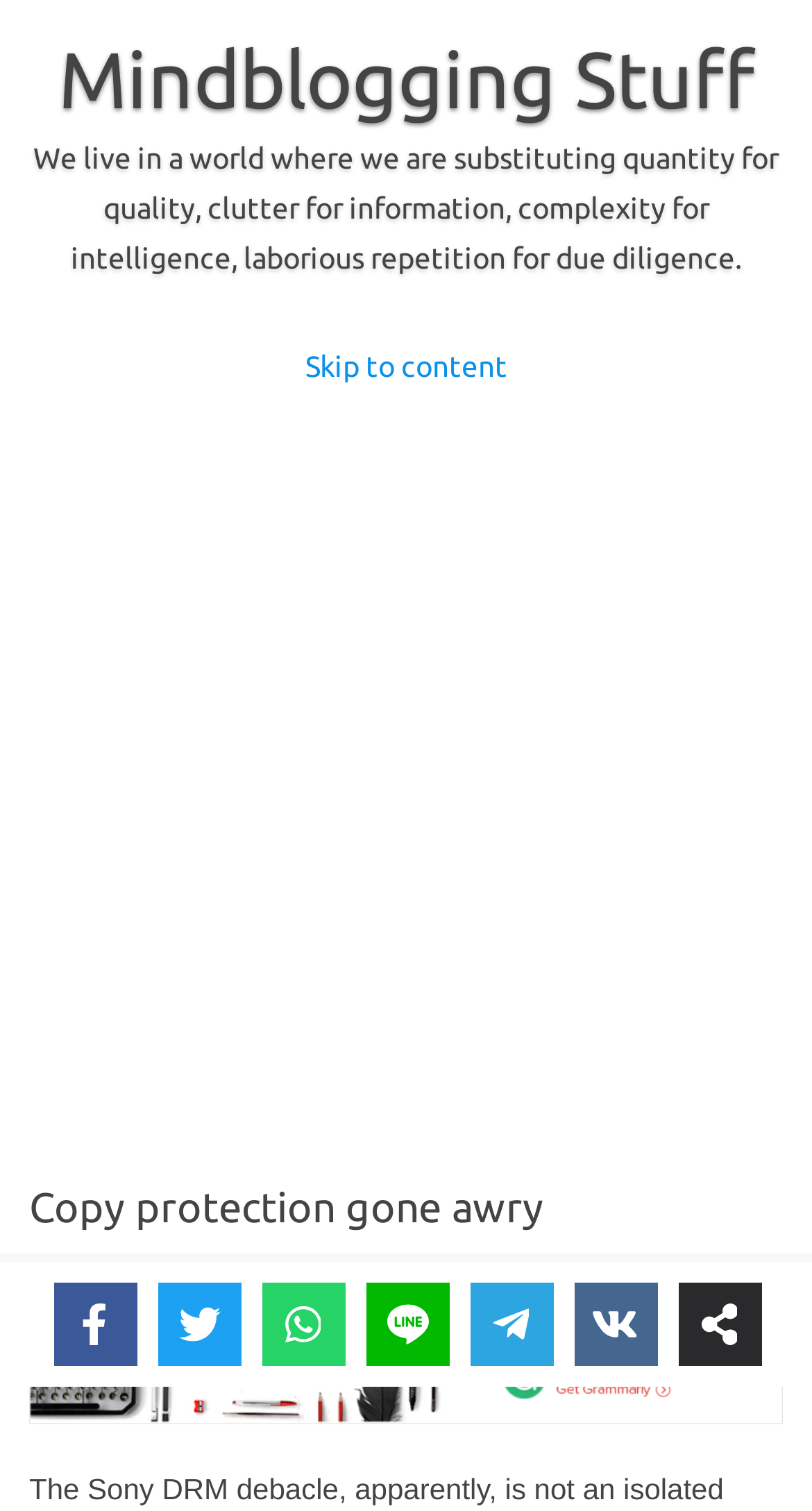Pinpoint the bounding box coordinates of the area that must be clicked to complete this instruction: "Click on the 'Mindblogging Stuff' link".

[0.072, 0.023, 0.928, 0.081]